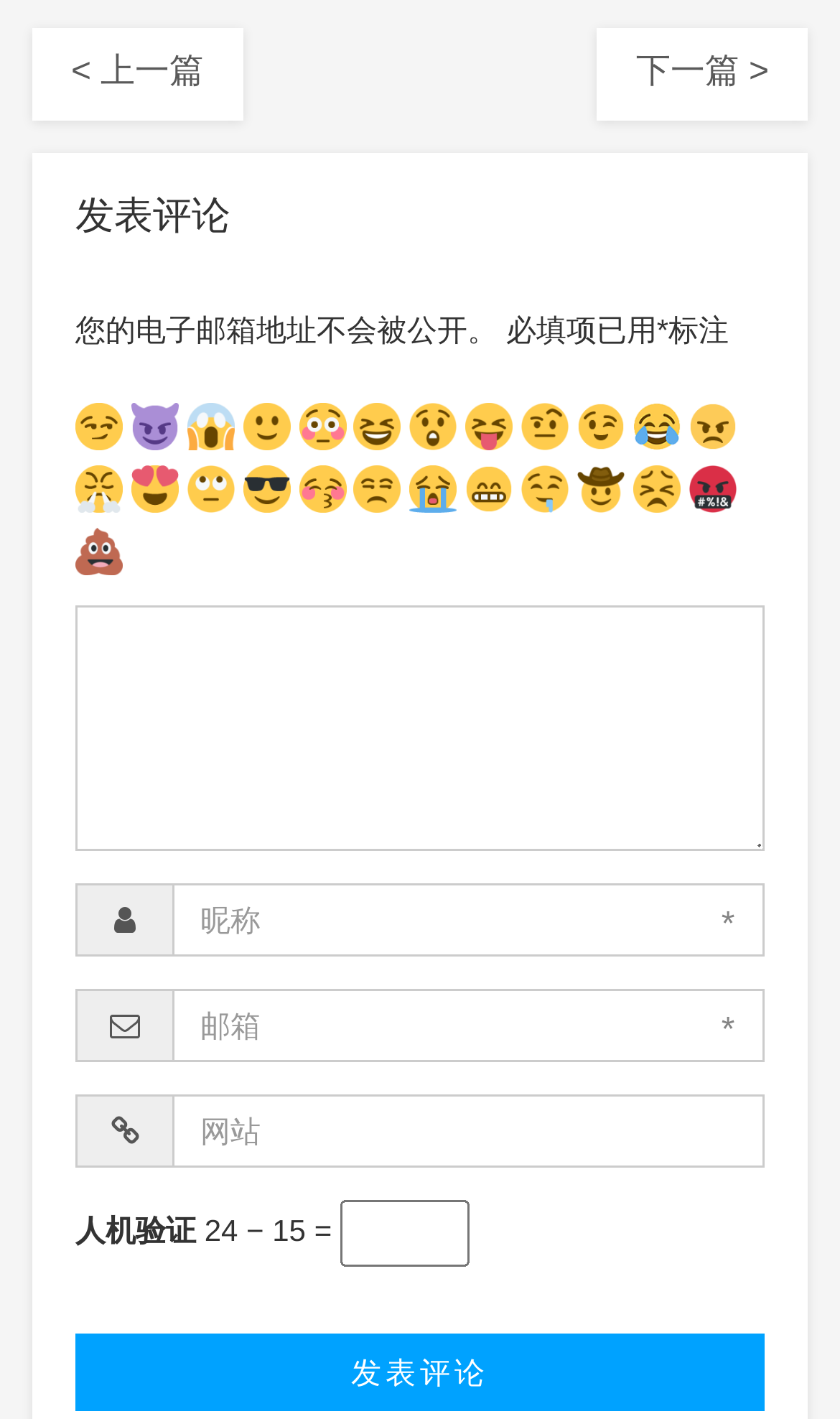What is the purpose of the webpage?
Please provide a comprehensive answer based on the details in the screenshot.

Based on the webpage structure and elements, it appears to be a comment section where users can input their name, email, and website, and leave a comment. The presence of a '发表评论' (publish comment) button and input fields for name, email, and website suggests that the purpose of the webpage is to allow users to comment.